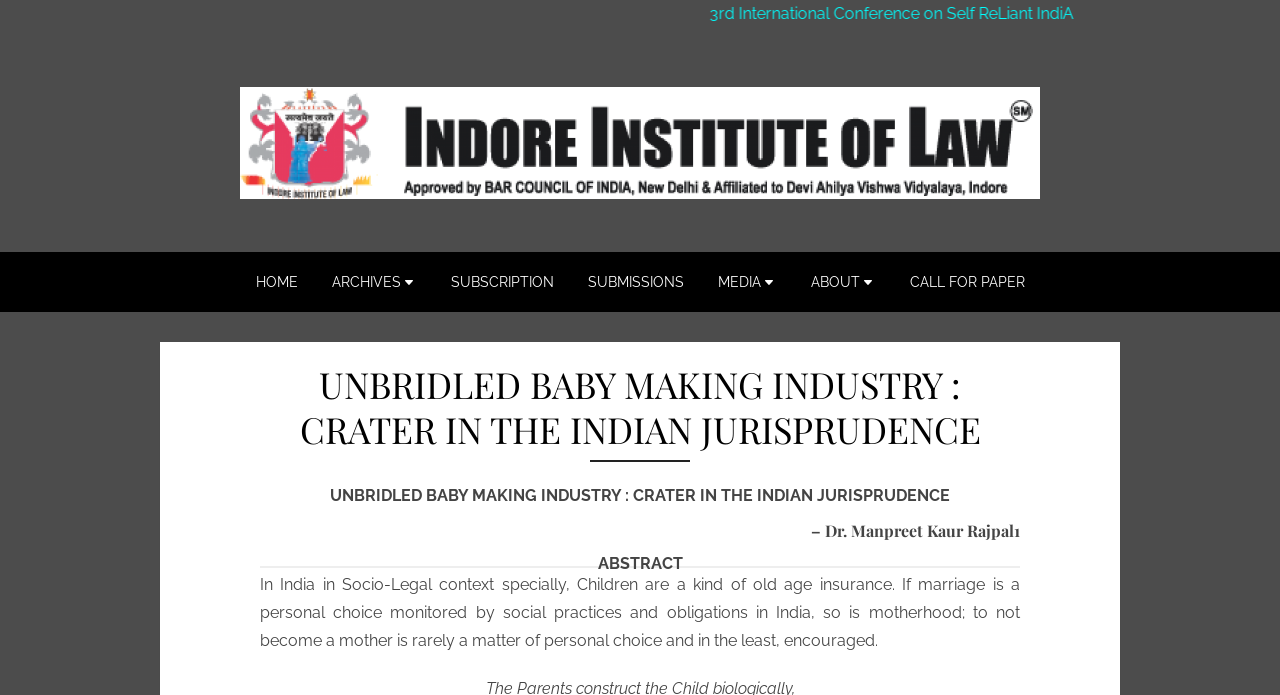Determine the bounding box coordinates for the UI element matching this description: "alt="Indore Institute Of Law"".

[0.188, 0.264, 0.812, 0.292]